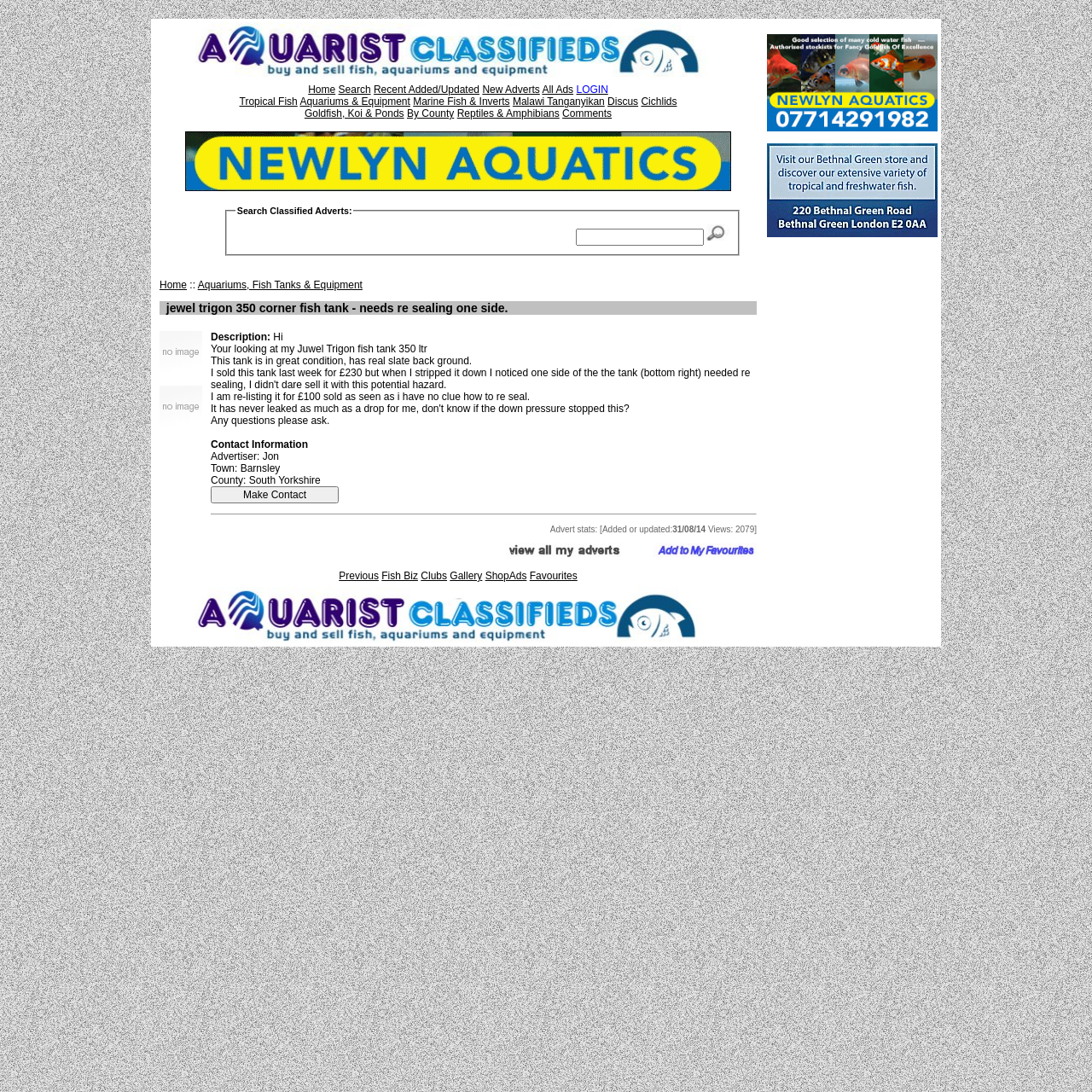Please identify the bounding box coordinates of the element's region that needs to be clicked to fulfill the following instruction: "View all ads and see member profile of Jon". The bounding box coordinates should consist of four float numbers between 0 and 1, i.e., [left, top, right, bottom].

[0.462, 0.502, 0.588, 0.513]